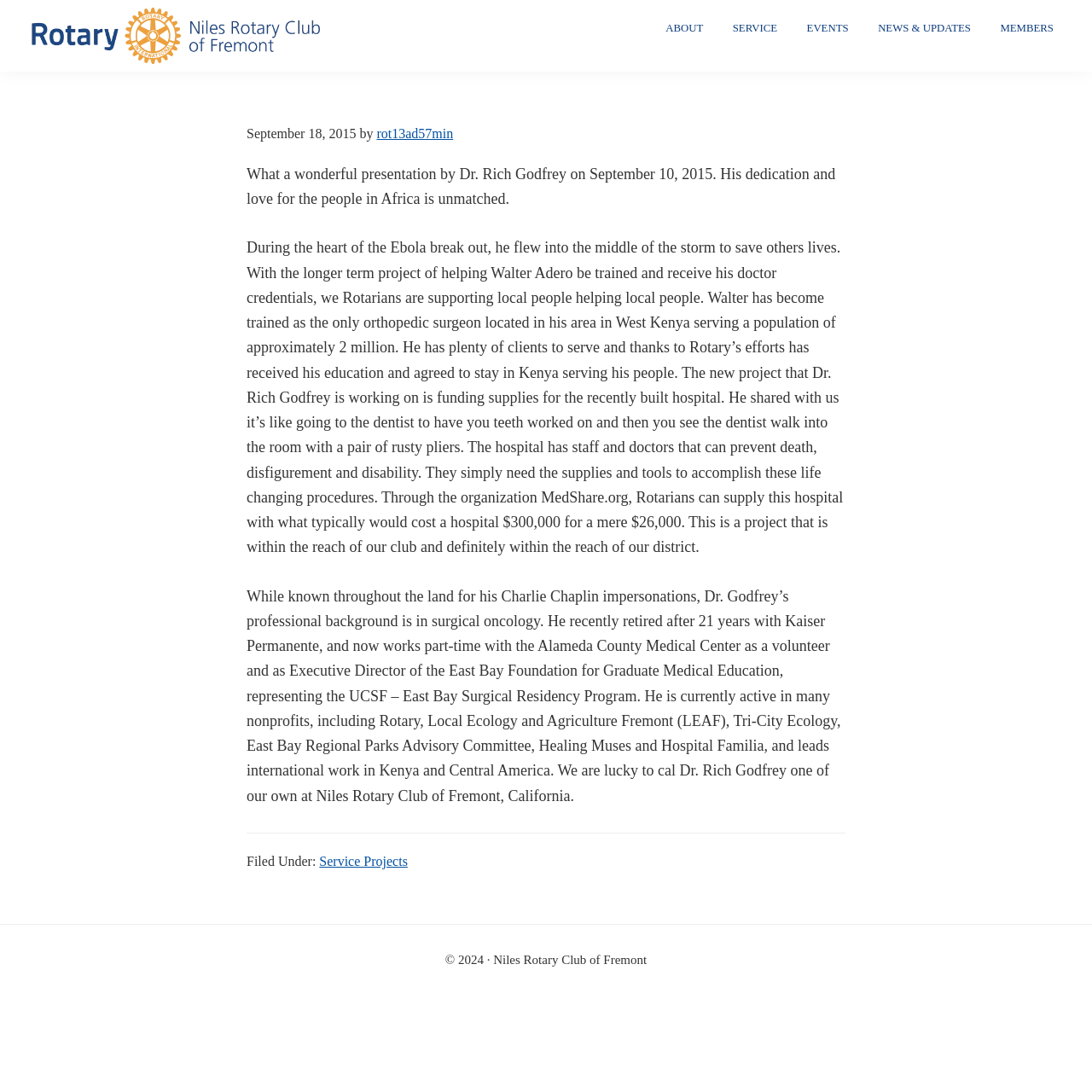Could you locate the bounding box coordinates for the section that should be clicked to accomplish this task: "Click the 'MEMBERS' link".

[0.904, 0.012, 0.977, 0.04]